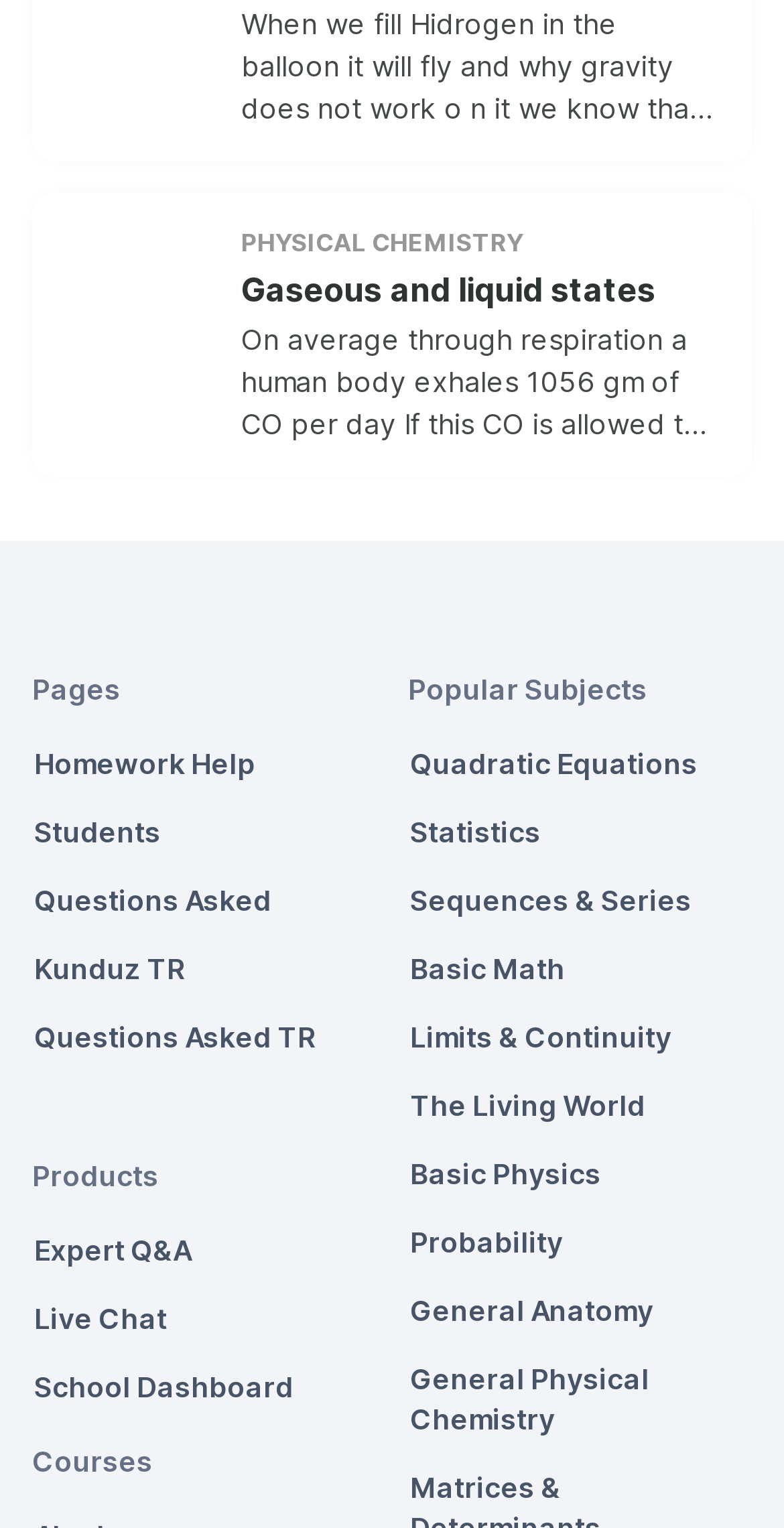Could you indicate the bounding box coordinates of the region to click in order to complete this instruction: "Read about Opening Reception".

None